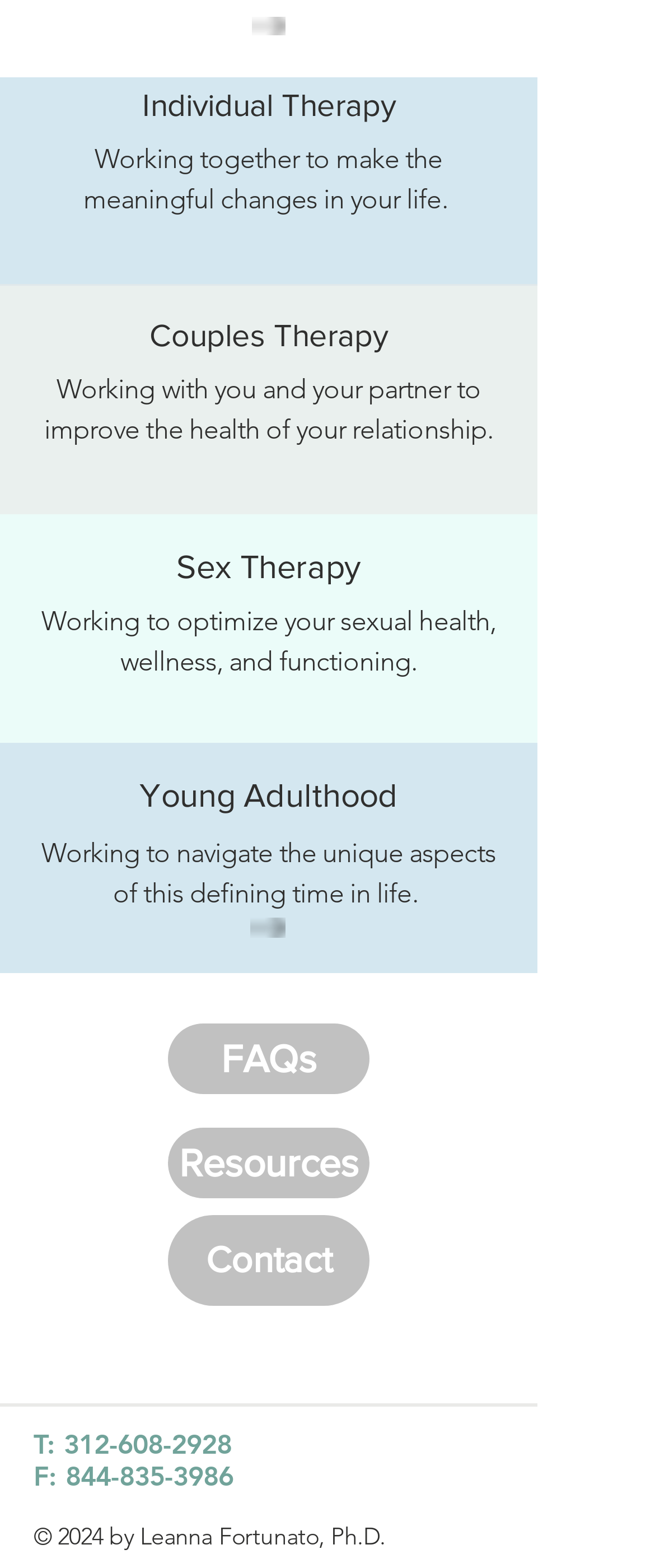Determine the bounding box coordinates of the section I need to click to execute the following instruction: "Call 312-608-2928". Provide the coordinates as four float numbers between 0 and 1, i.e., [left, top, right, bottom].

[0.097, 0.911, 0.354, 0.931]